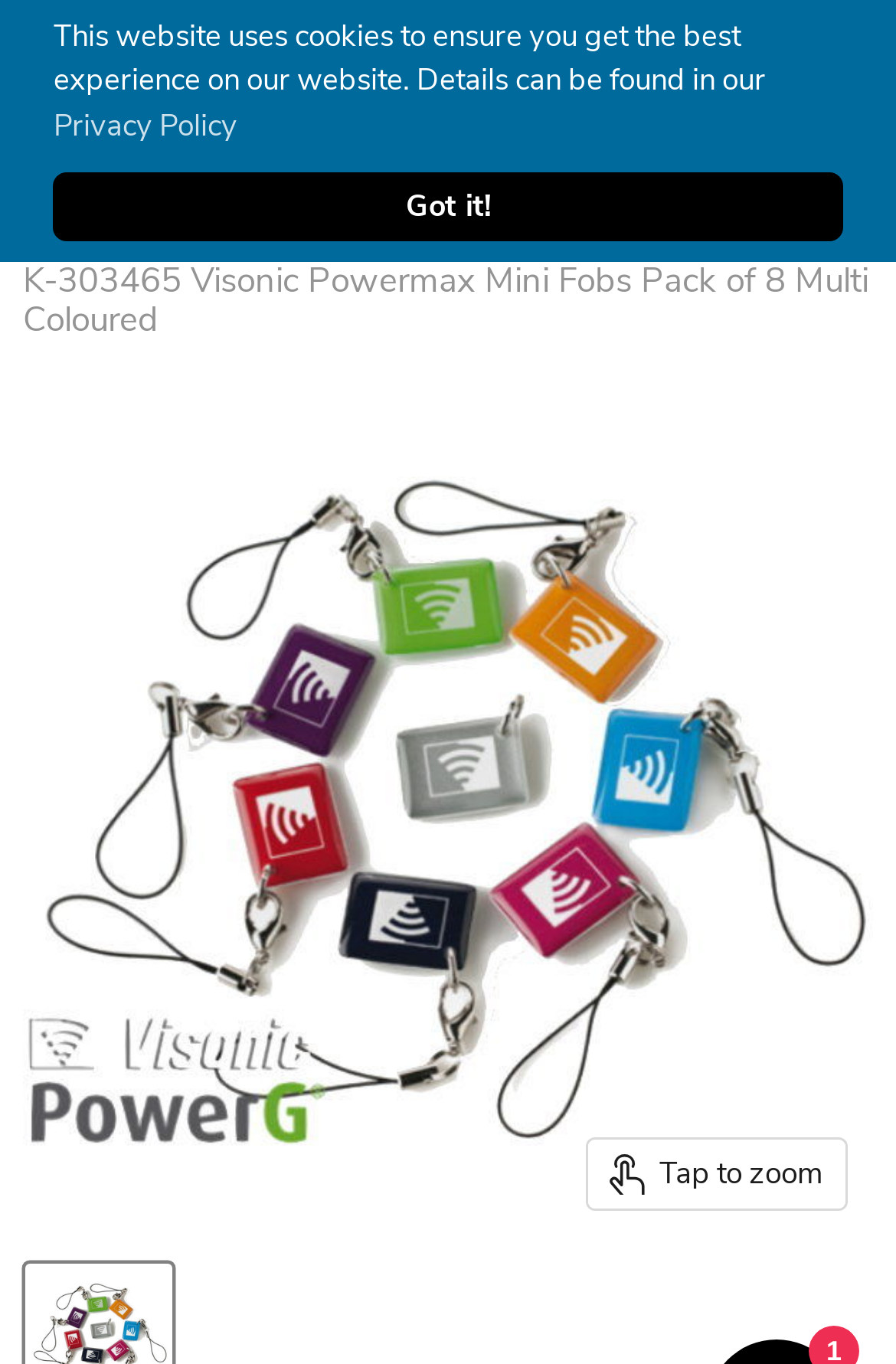How many items are in the pack?
Please ensure your answer is as detailed and informative as possible.

The text 'K-303465 Visonic Powermax Mini Fobs Pack of 8 Multi Coloured' suggests that the pack contains 8 items.